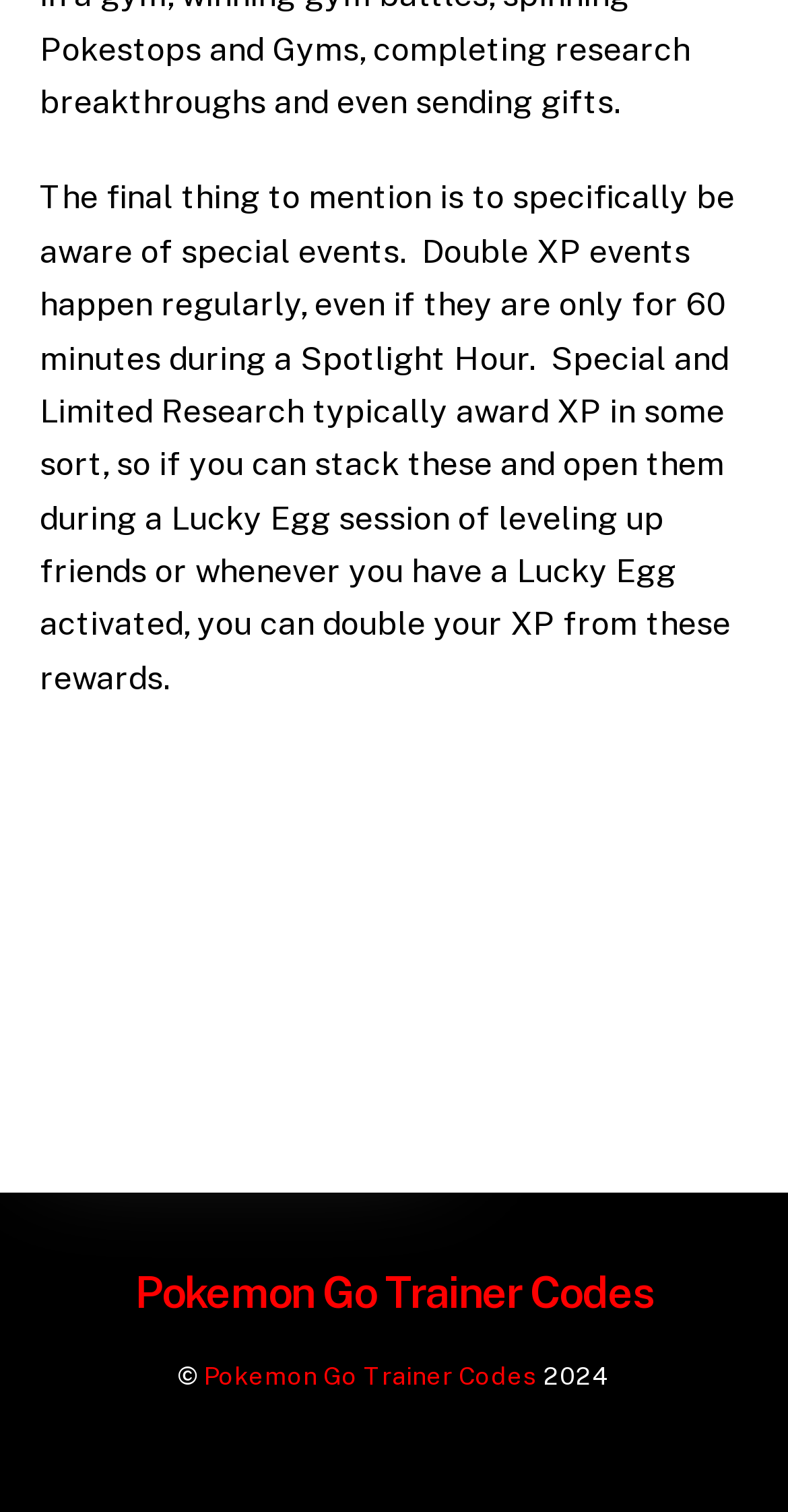What type of events are mentioned in the text?
Please respond to the question with a detailed and informative answer.

The text mentions 'Double XP events' and 'Special and Limited Research' as types of events that can award XP in Pokemon Go.